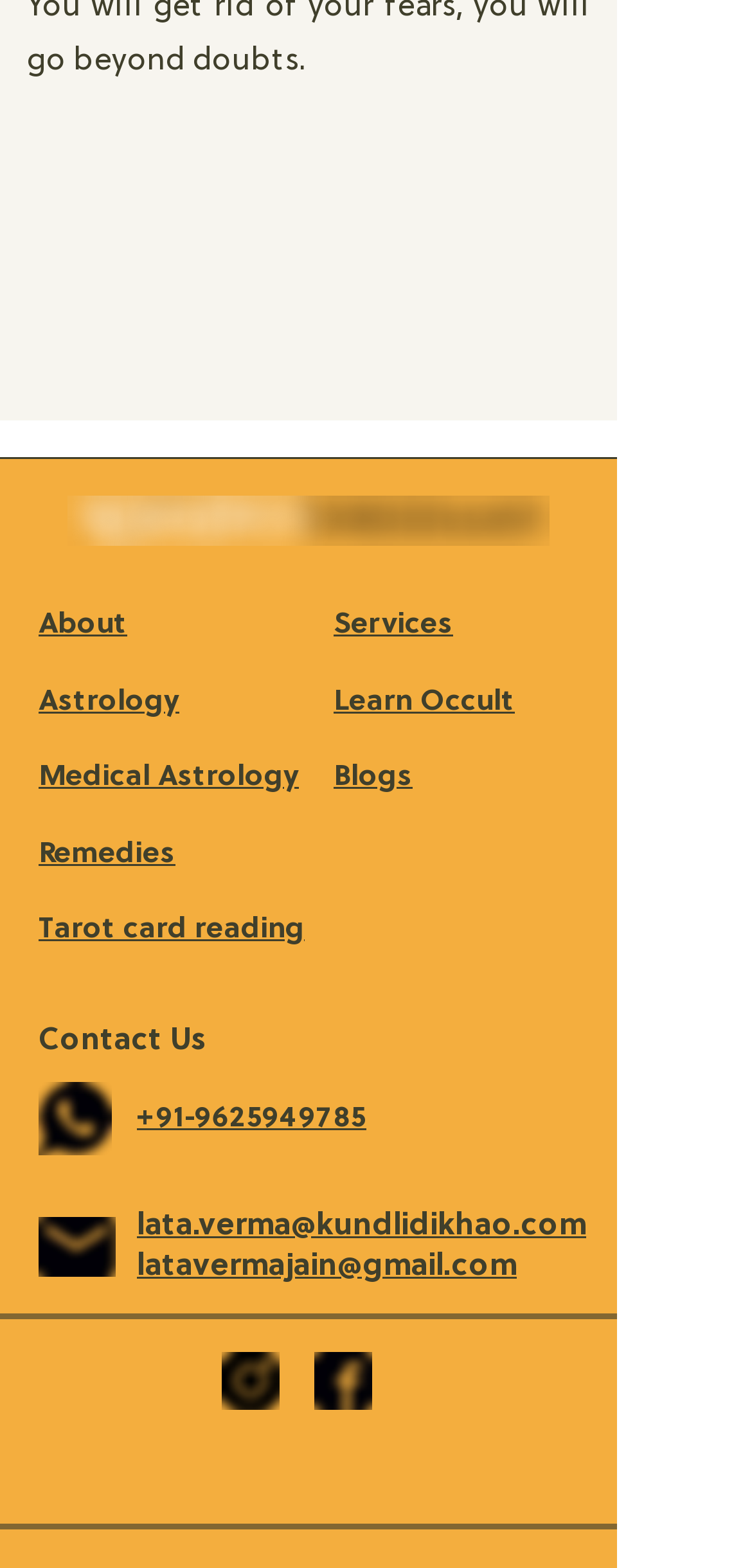Can you pinpoint the bounding box coordinates for the clickable element required for this instruction: "Call +91-9625949785"? The coordinates should be four float numbers between 0 and 1, i.e., [left, top, right, bottom].

[0.182, 0.703, 0.487, 0.724]